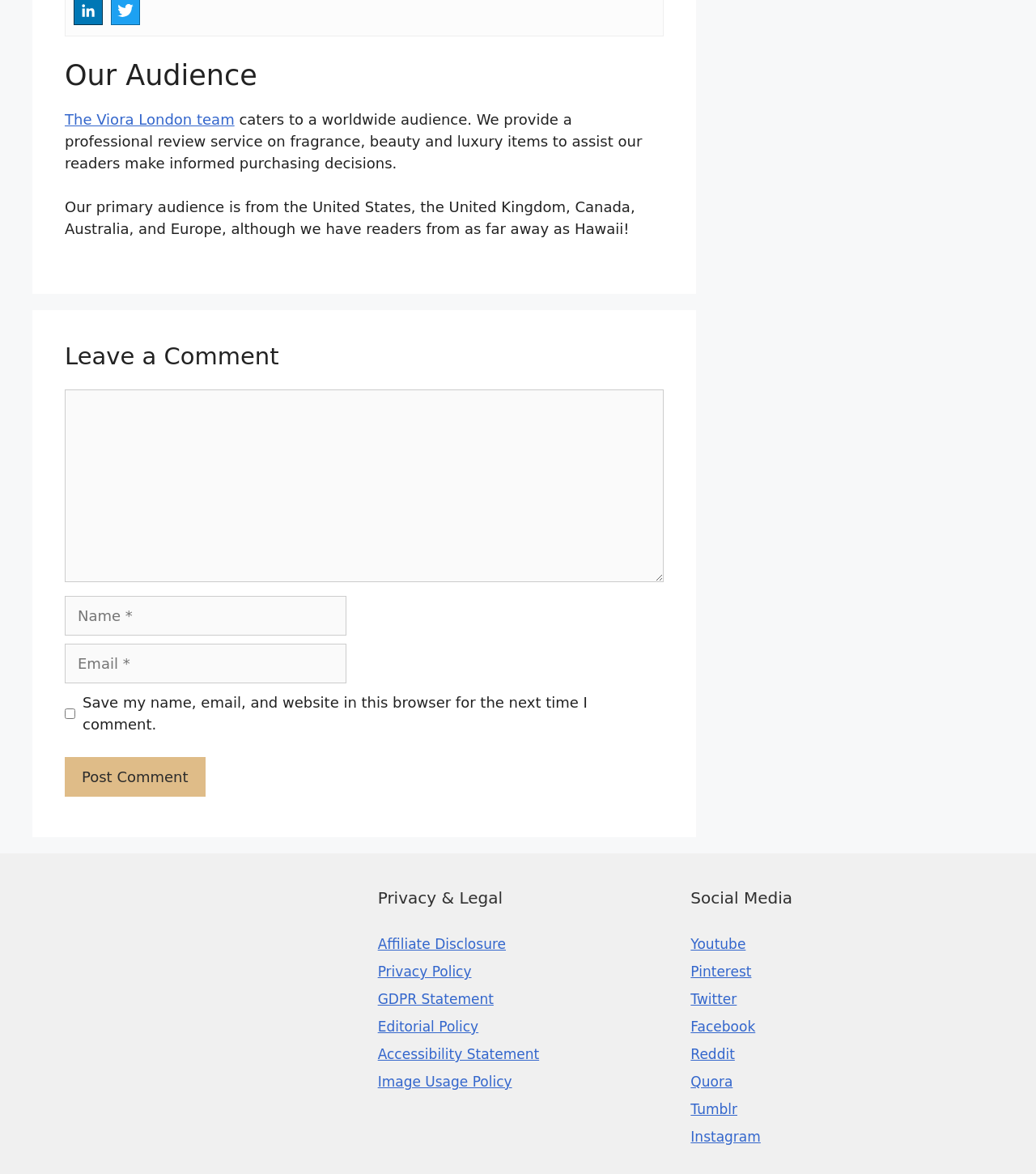What is the primary audience of Viora London?
Analyze the screenshot and provide a detailed answer to the question.

The primary audience of Viora London can be determined by reading the static text element that states 'Our primary audience is from the United States, the United Kingdom, Canada, Australia, and Europe, although we have readers from as far away as Hawaii!'.